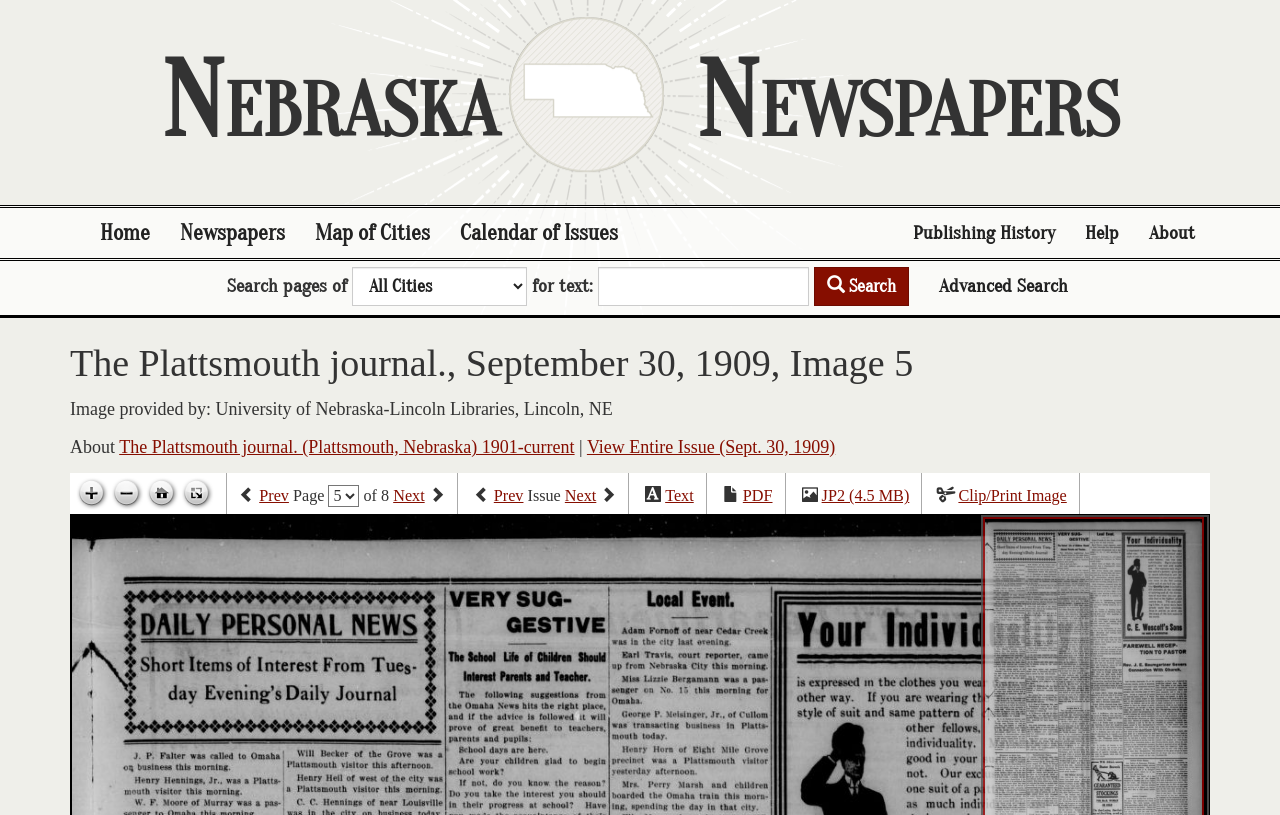Respond with a single word or phrase:
What is the name of the library that provided the image?

University of Nebraska-Lincoln Libraries